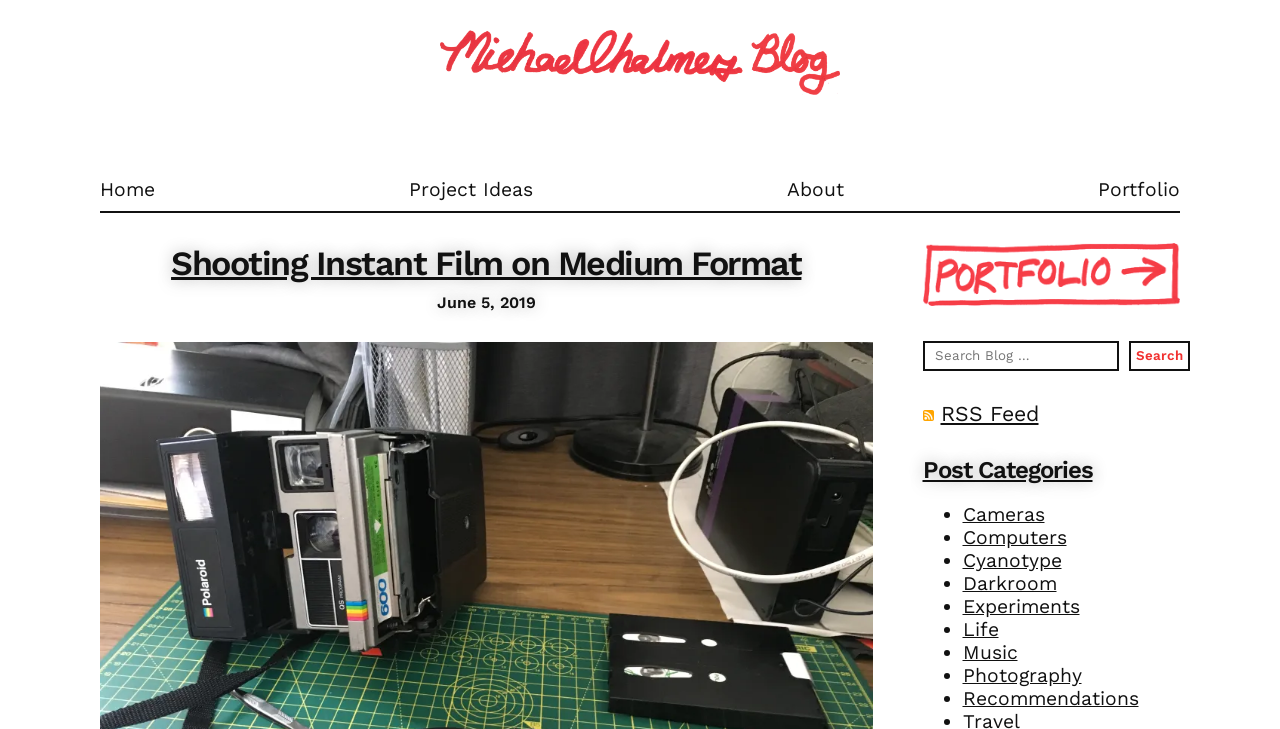Based on the element description: "parent_node: RSS Feed", identify the UI element and provide its bounding box coordinates. Use four float numbers between 0 and 1, [left, top, right, bottom].

[0.721, 0.395, 0.922, 0.426]